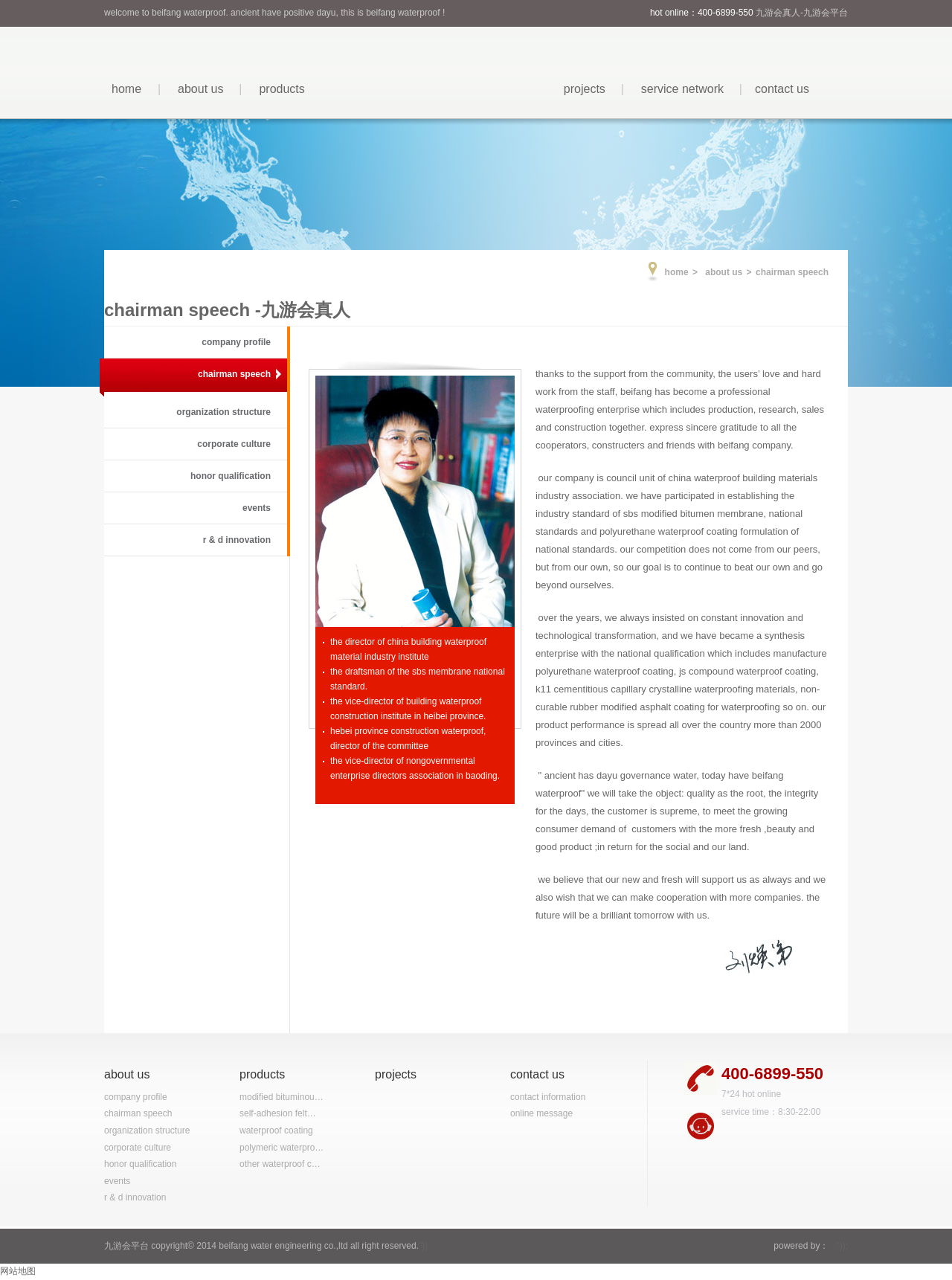Show the bounding box coordinates of the region that should be clicked to follow the instruction: "click the 'home' link."

[0.109, 0.049, 0.168, 0.091]